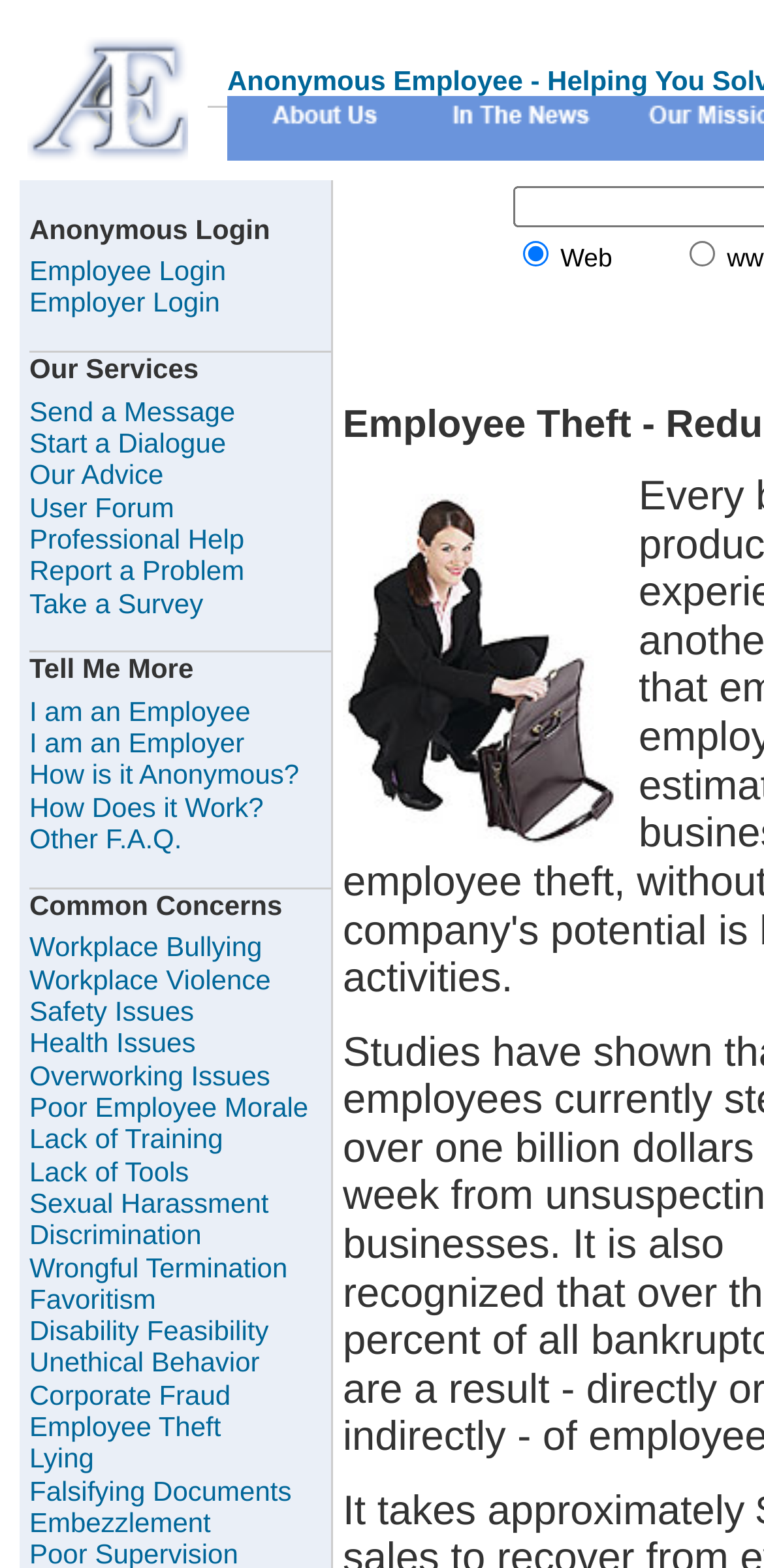Answer briefly with one word or phrase:
What kind of issues can be reported through Anonymous Employee?

Workplace Bullying, Violence, etc.